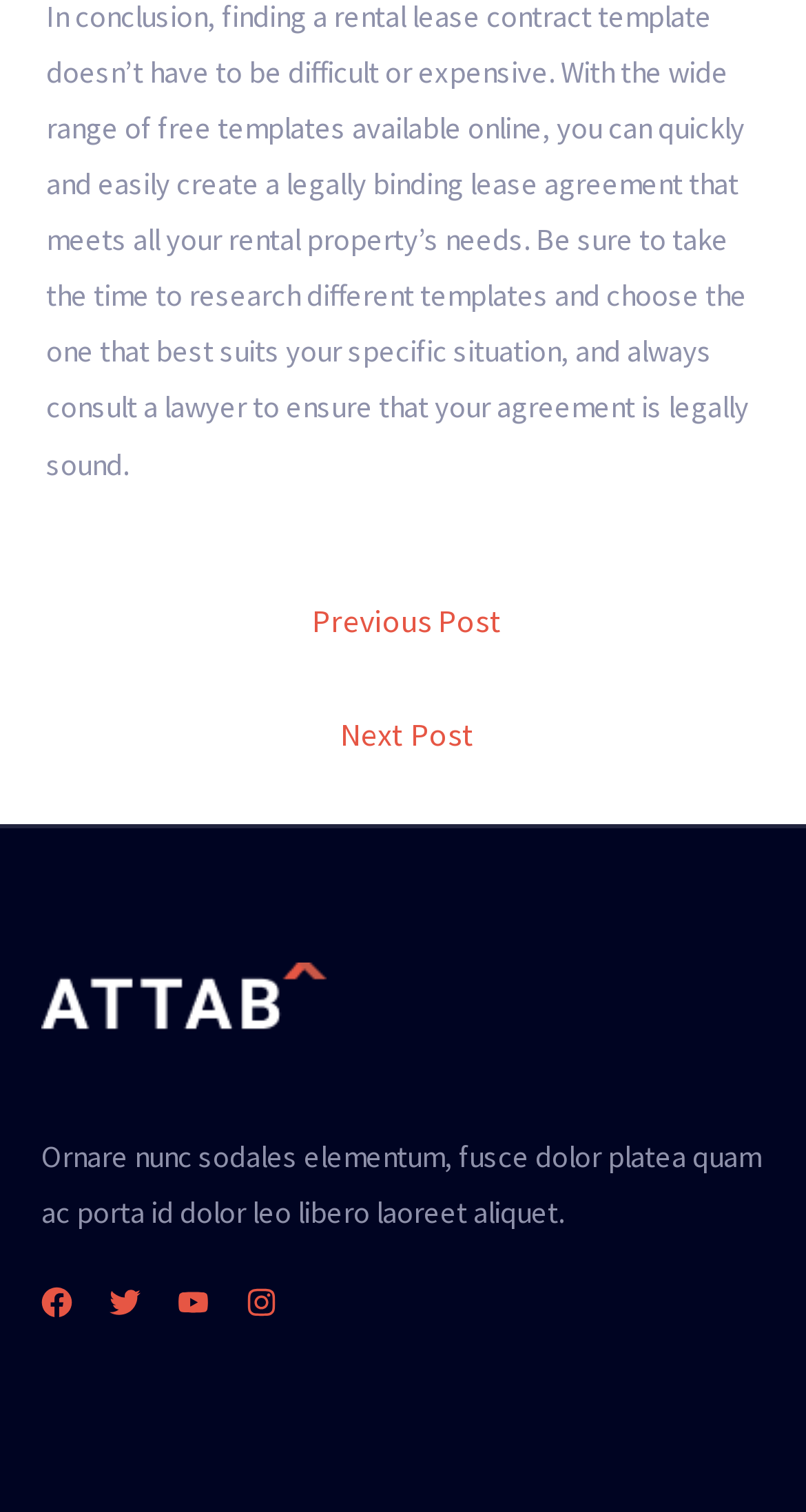Given the element description aria-label="Twitter", specify the bounding box coordinates of the corresponding UI element in the format (top-left x, top-left y, bottom-right x, bottom-right y). All values must be between 0 and 1.

[0.136, 0.851, 0.174, 0.872]